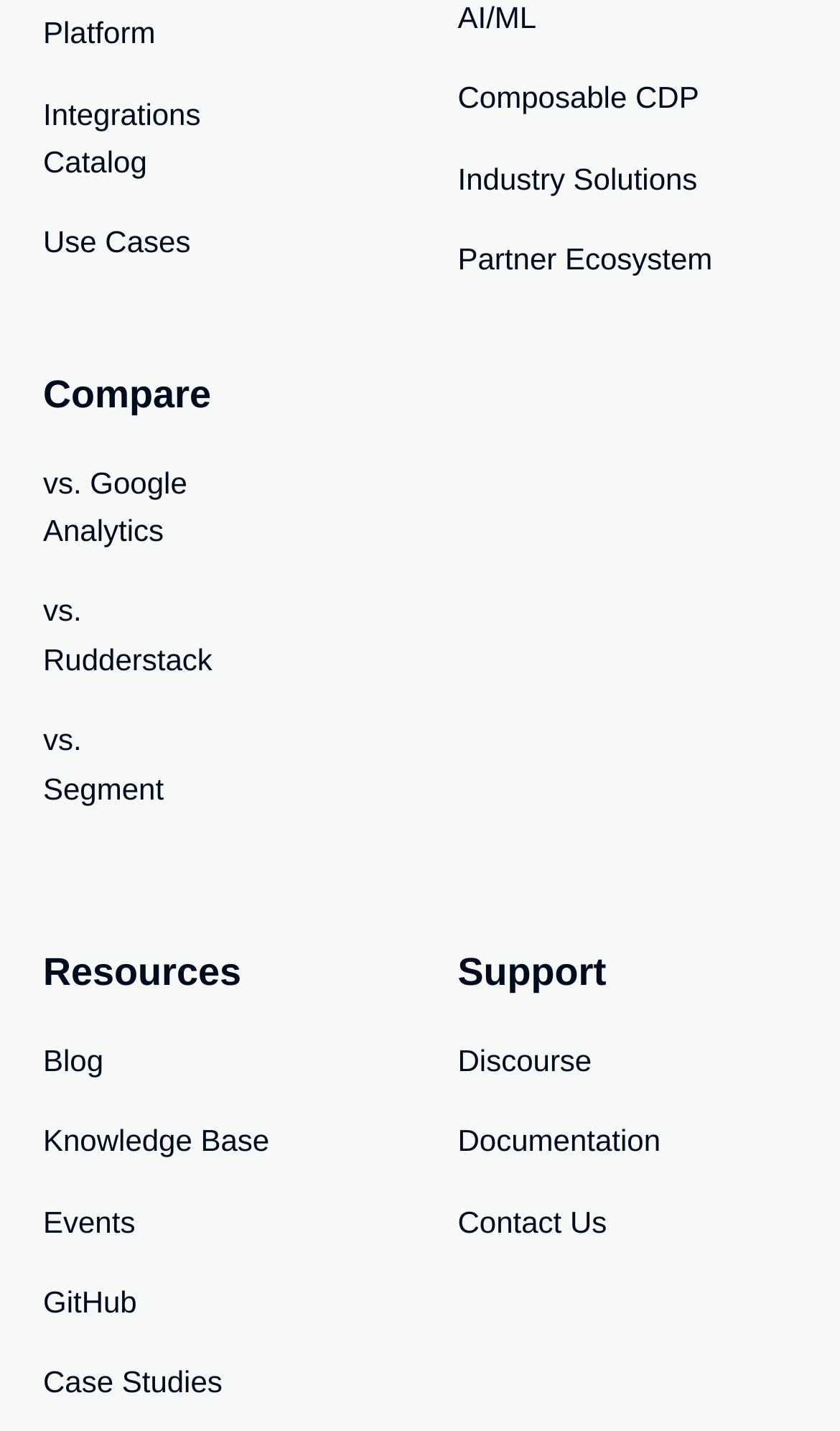What is the last resource link?
Please use the visual content to give a single word or phrase answer.

Case Studies